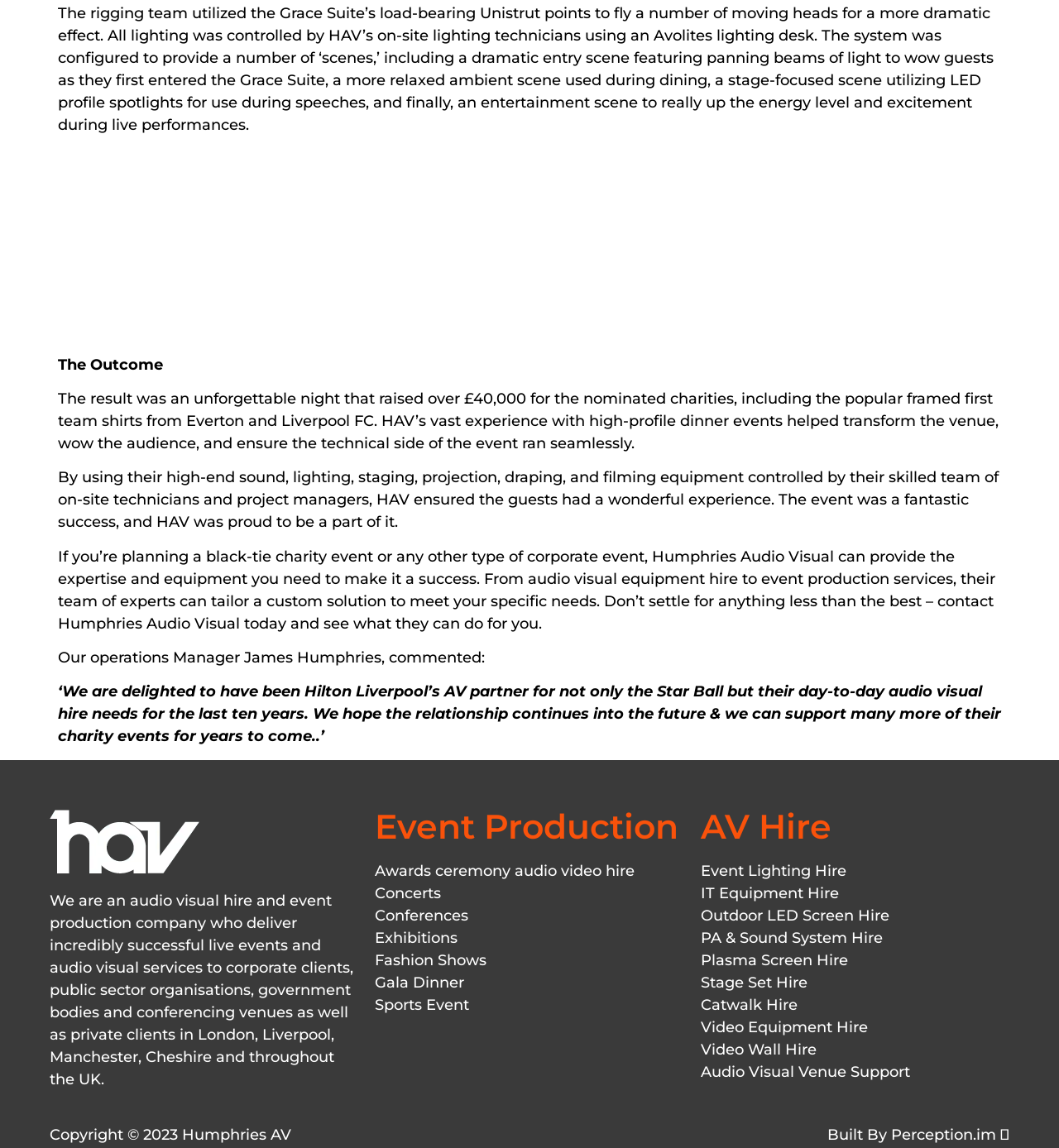Provide the bounding box coordinates in the format (top-left x, top-left y, bottom-right x, bottom-right y). All values are floating point numbers between 0 and 1. Determine the bounding box coordinate of the UI element described as: Plasma Screen Hire

[0.661, 0.827, 0.953, 0.846]